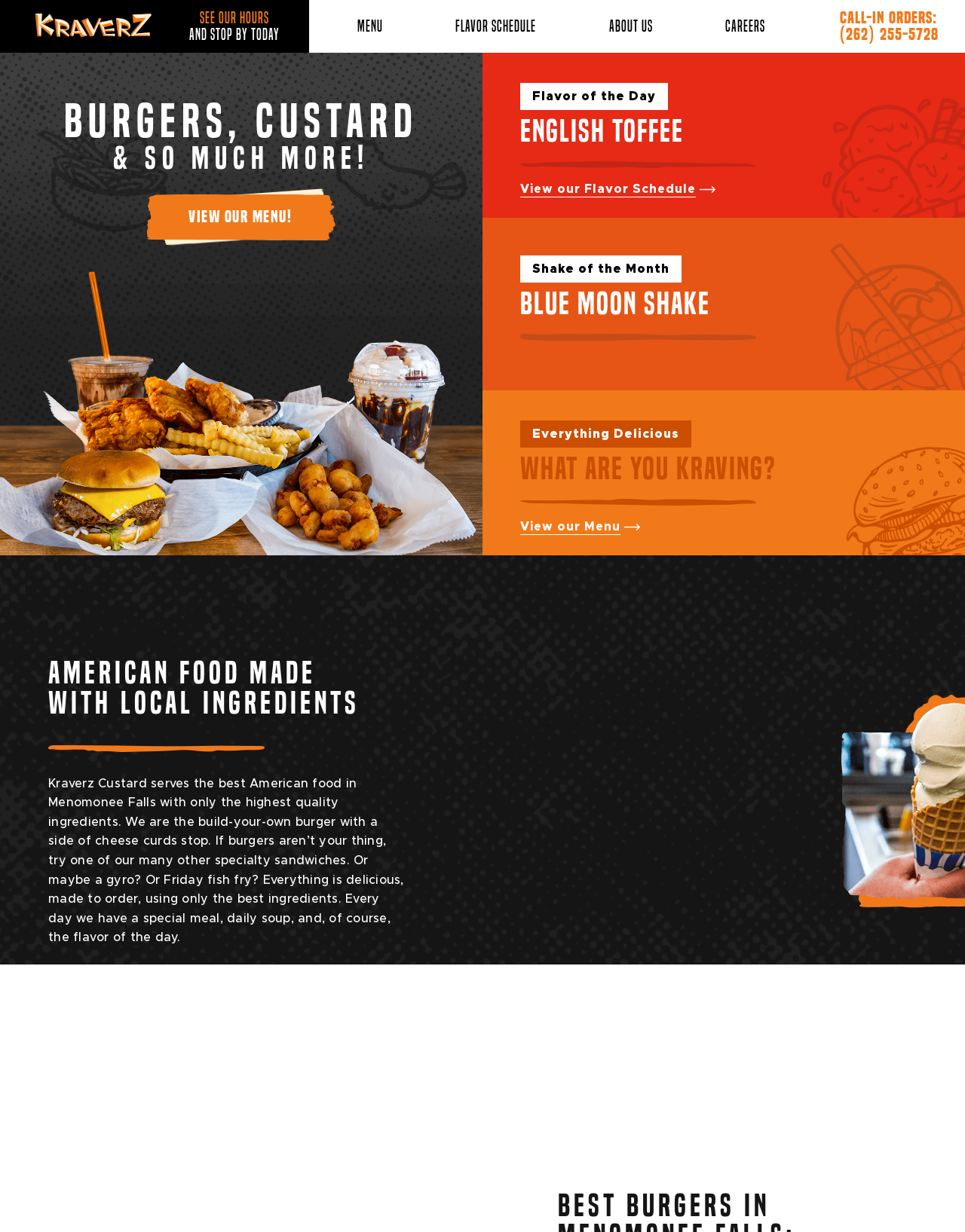Identify the bounding box coordinates for the element that needs to be clicked to fulfill this instruction: "See the hours of operation". Provide the coordinates in the format of four float numbers between 0 and 1: [left, top, right, bottom].

[0.196, 0.008, 0.29, 0.035]